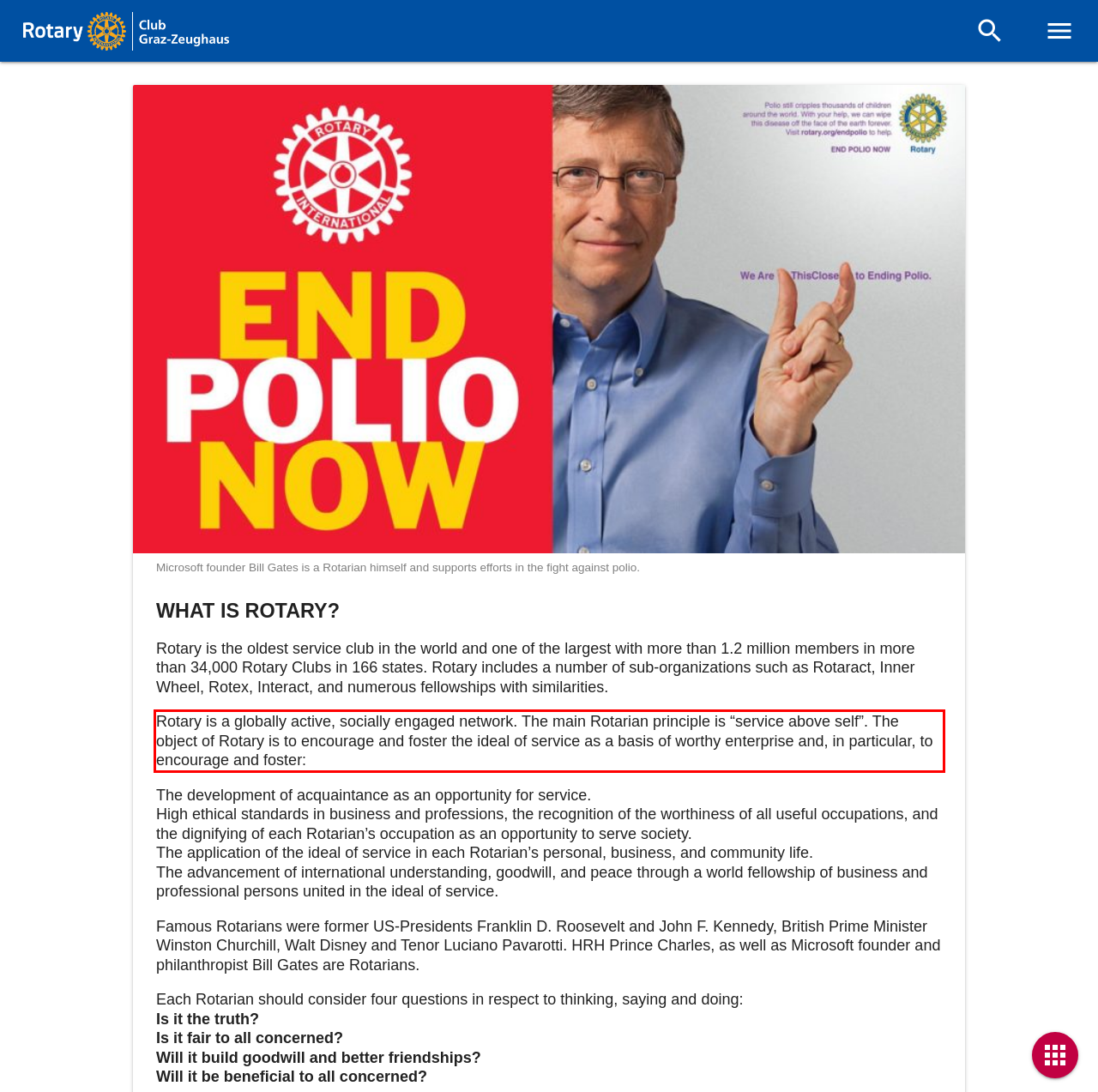Please look at the screenshot provided and find the red bounding box. Extract the text content contained within this bounding box.

Rotary is a globally active, socially engaged network. The main Rotarian principle is “service above self”. The object of Rotary is to encourage and foster the ideal of service as a basis of worthy enterprise and, in particular, to encourage and foster: